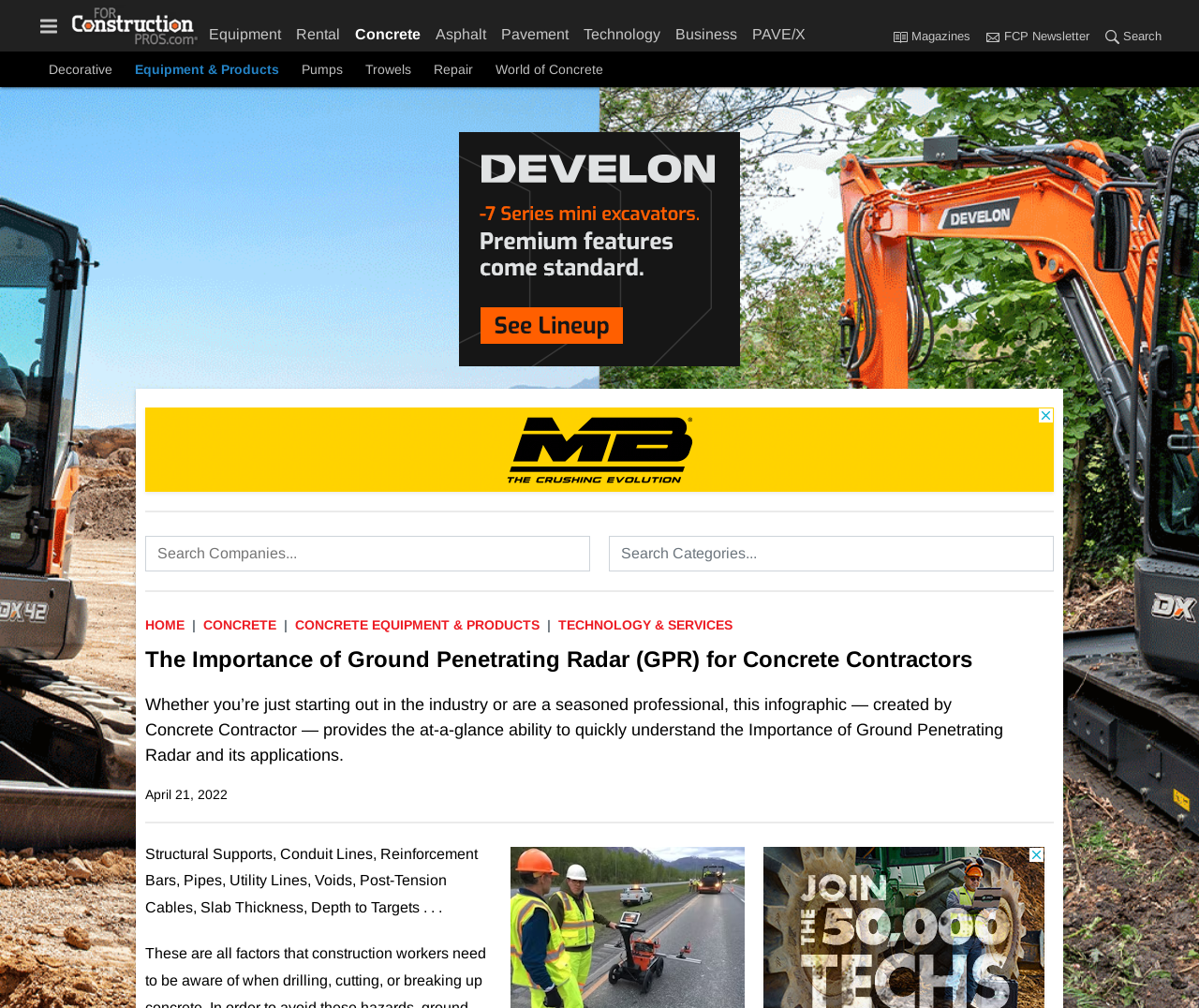What are the types of things that GPR can detect?
Please provide a single word or phrase based on the screenshot.

Structural Supports, etc.